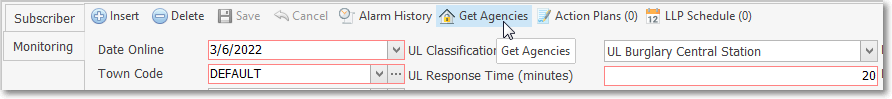What is the purpose of 'Get Agencies' feature?
Provide a concise answer using a single word or phrase based on the image.

Retrieve agency information